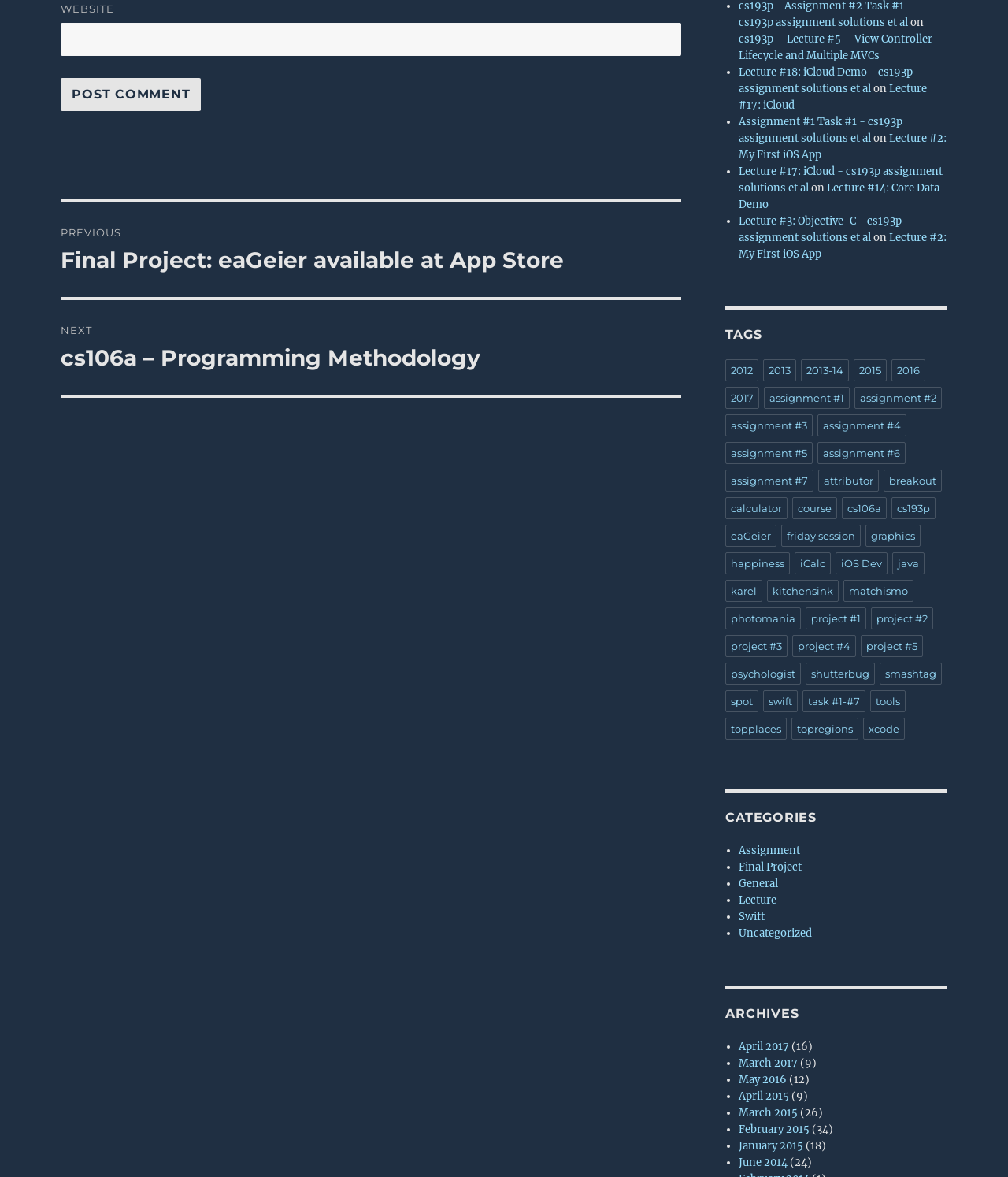Please find the bounding box coordinates of the clickable region needed to complete the following instruction: "Go to previous post". The bounding box coordinates must consist of four float numbers between 0 and 1, i.e., [left, top, right, bottom].

[0.06, 0.172, 0.676, 0.252]